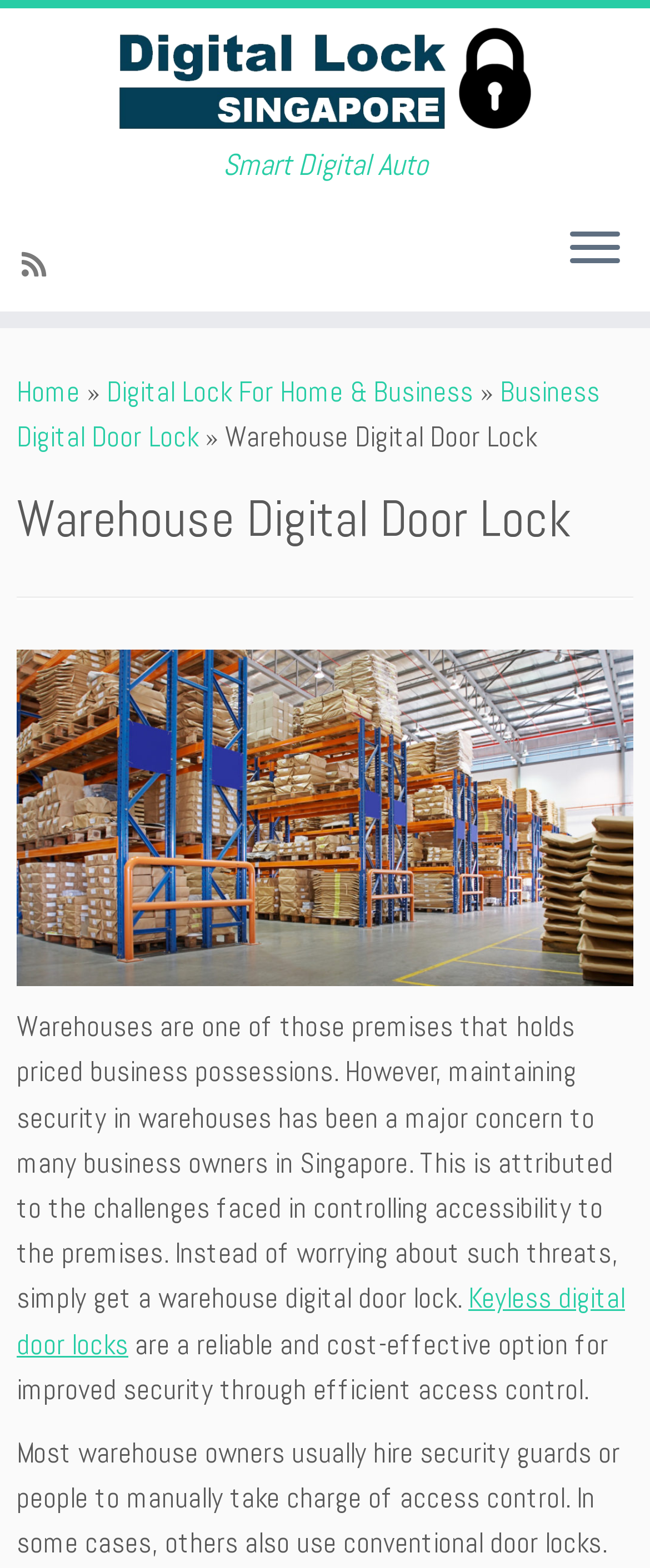What type of premises is the digital door lock suitable for?
Please provide a detailed answer to the question.

The webpage mentions that digital locks are suitable for both home and business premises, specifically highlighting their use in warehouses.